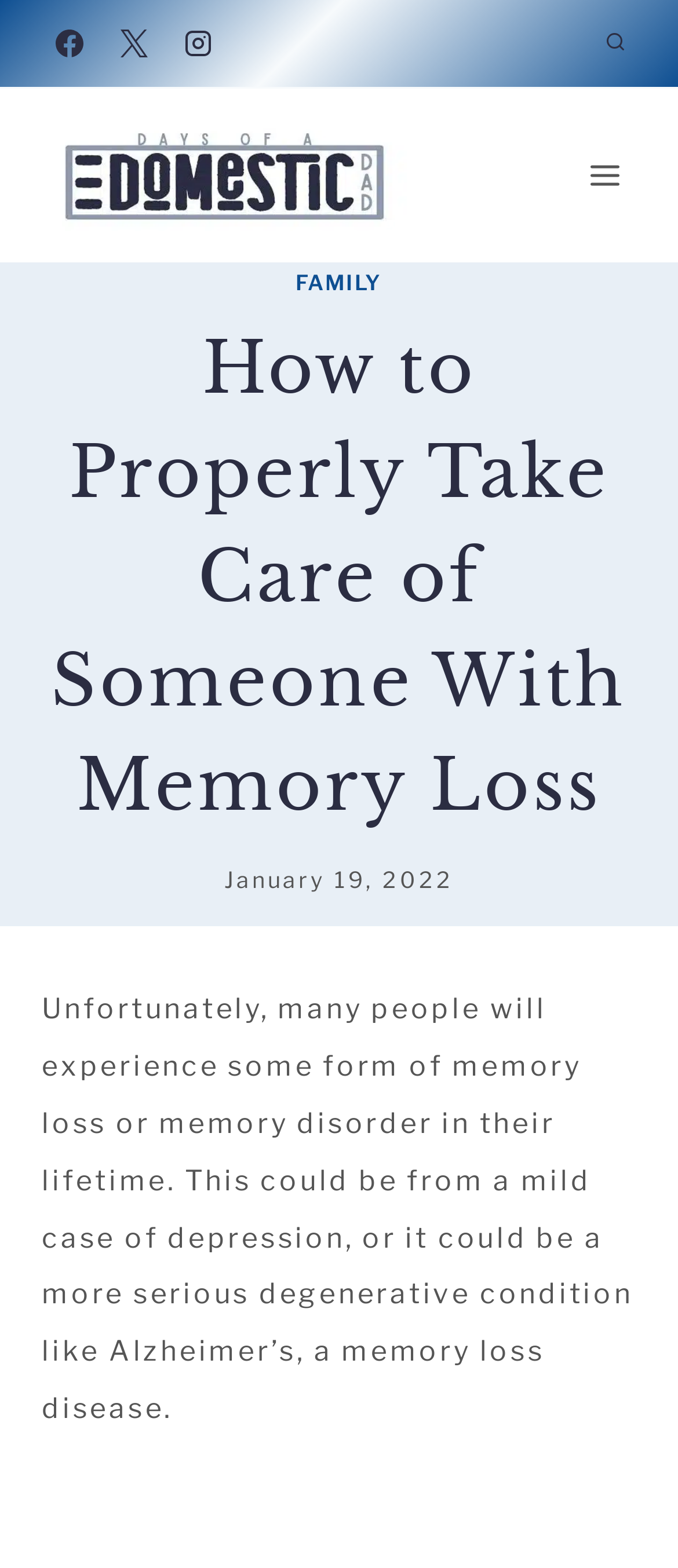Using the details in the image, give a detailed response to the question below:
Is the search form expanded?

I checked the button with the text 'View Search Form' and found that its expanded property is set to False, which means the search form is not expanded.